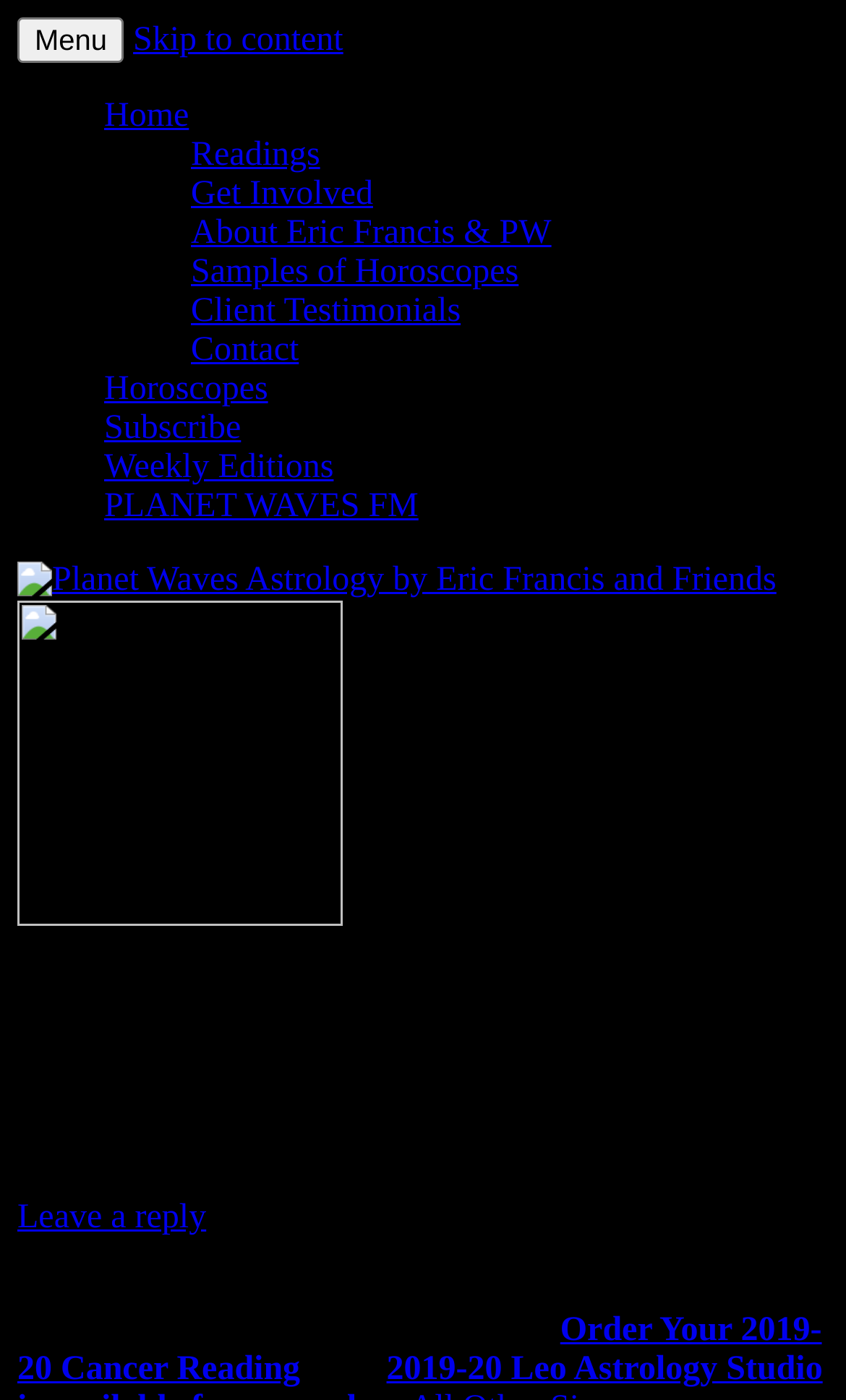Pinpoint the bounding box coordinates of the clickable area necessary to execute the following instruction: "Read 'About Eric Francis & PW'". The coordinates should be given as four float numbers between 0 and 1, namely [left, top, right, bottom].

[0.226, 0.153, 0.652, 0.18]